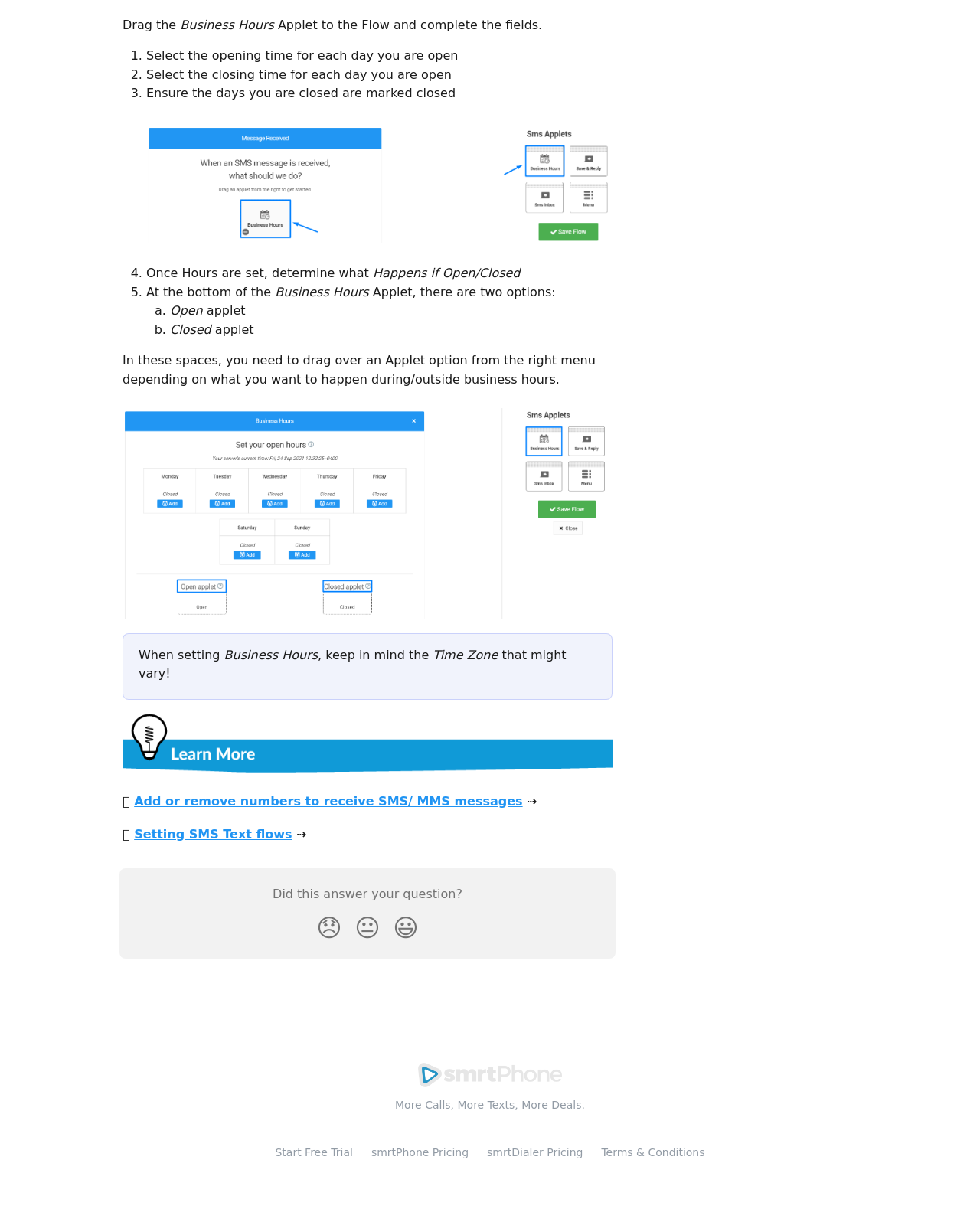Can you show the bounding box coordinates of the region to click on to complete the task described in the instruction: "Drag the Applet to the Flow"?

[0.125, 0.014, 0.184, 0.026]